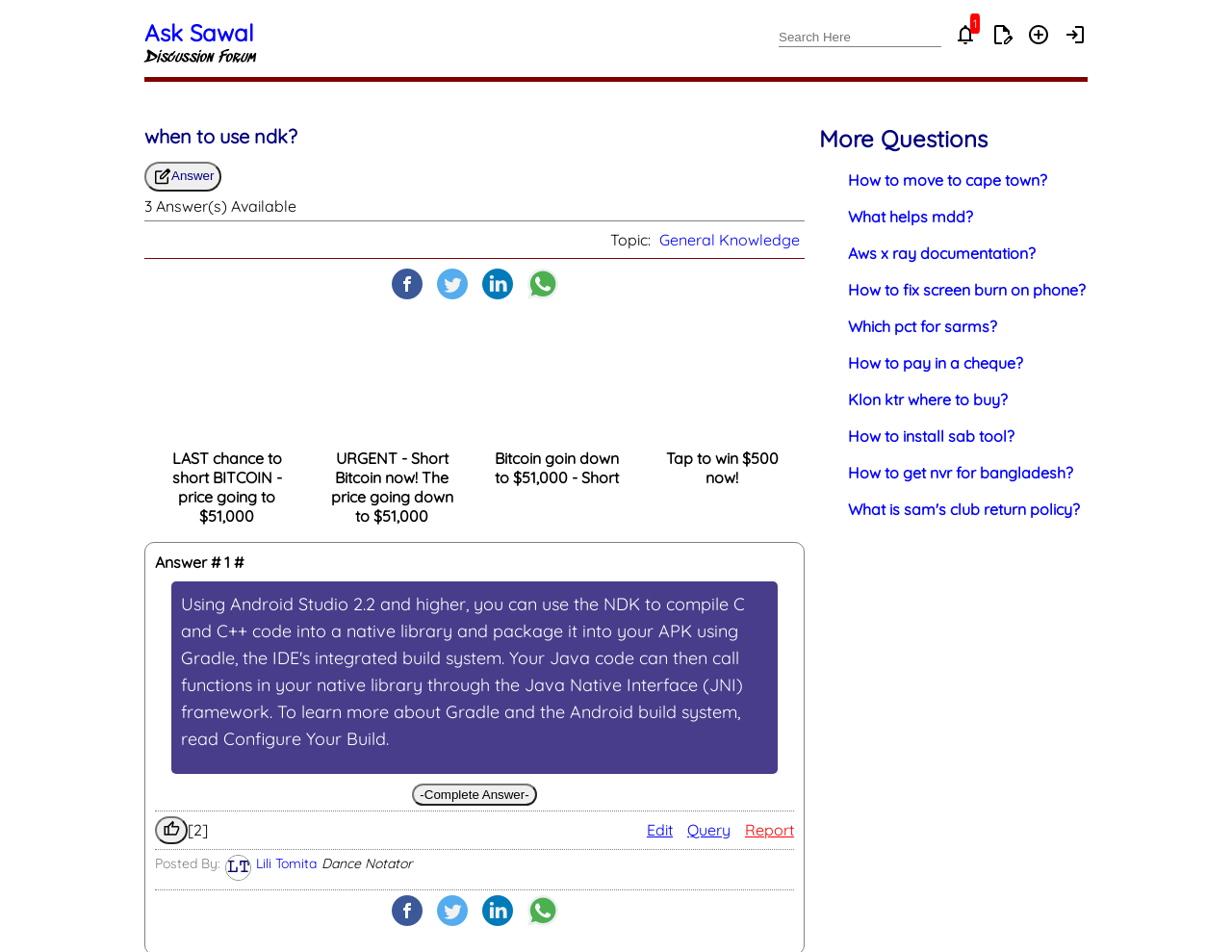How many sharing options are available for the top answer?
Based on the visual, give a brief answer using one word or a short phrase.

4